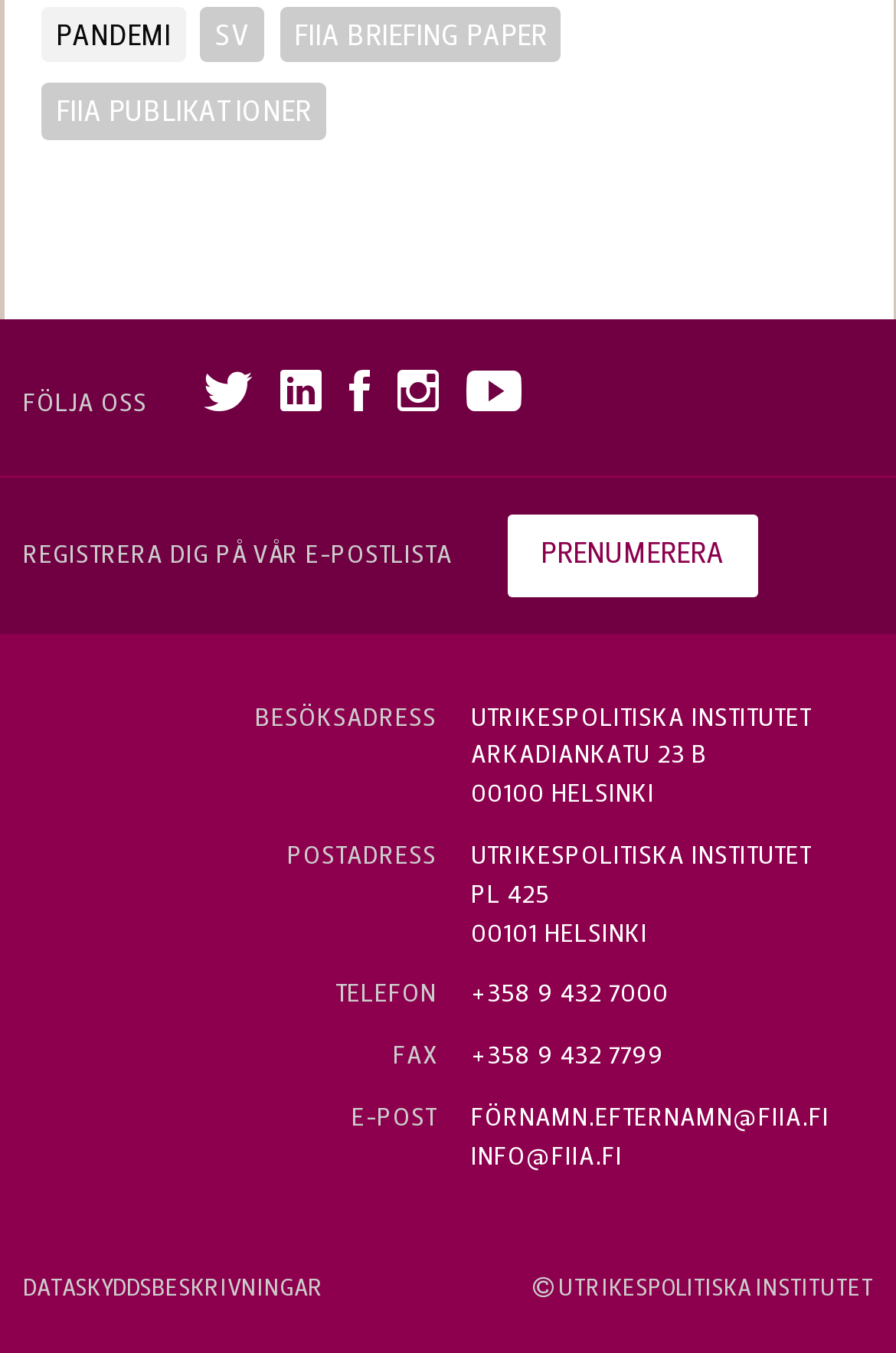Please find the bounding box for the UI element described by: "parent_node: FÖLJA OSS aria-label="Twitter"".

[0.226, 0.274, 0.282, 0.315]